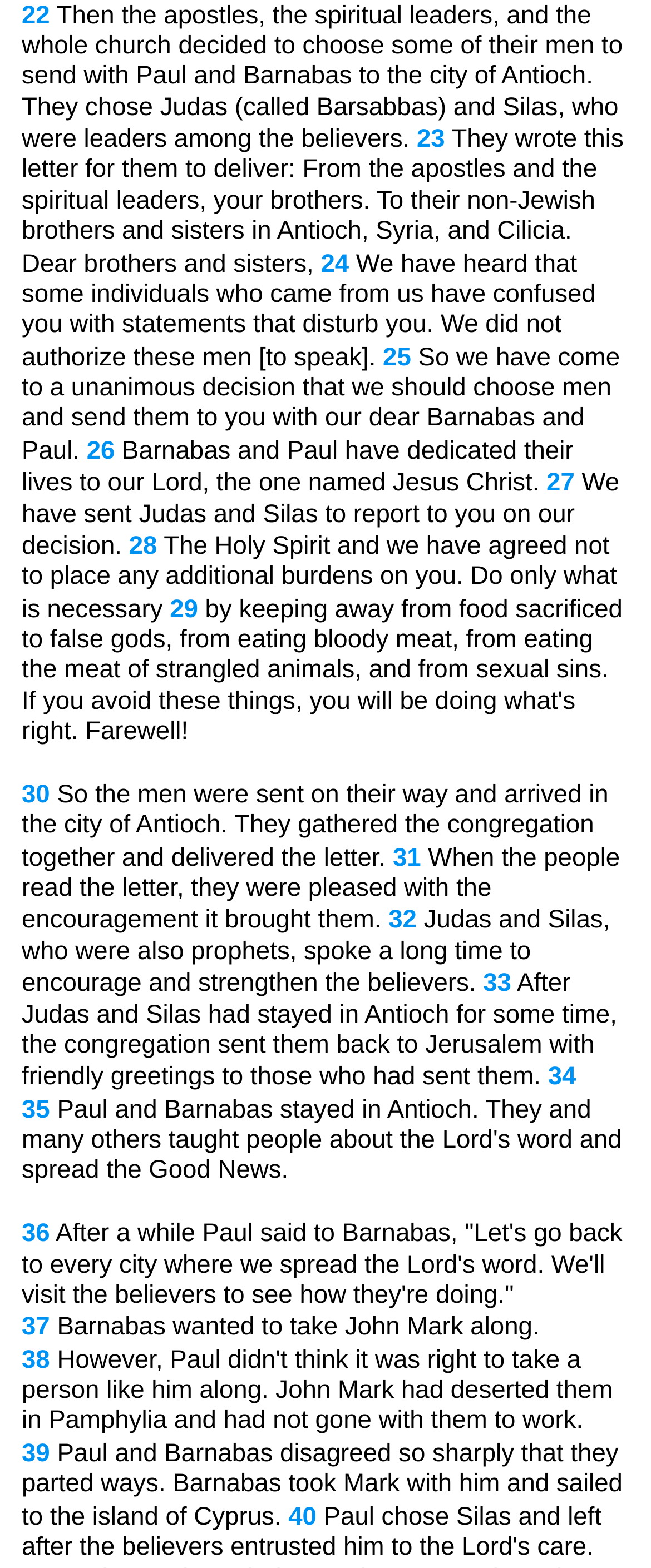Provide the bounding box coordinates of the area you need to click to execute the following instruction: "Read the letter from the apostles and spiritual leaders".

[0.033, 0.08, 0.958, 0.177]